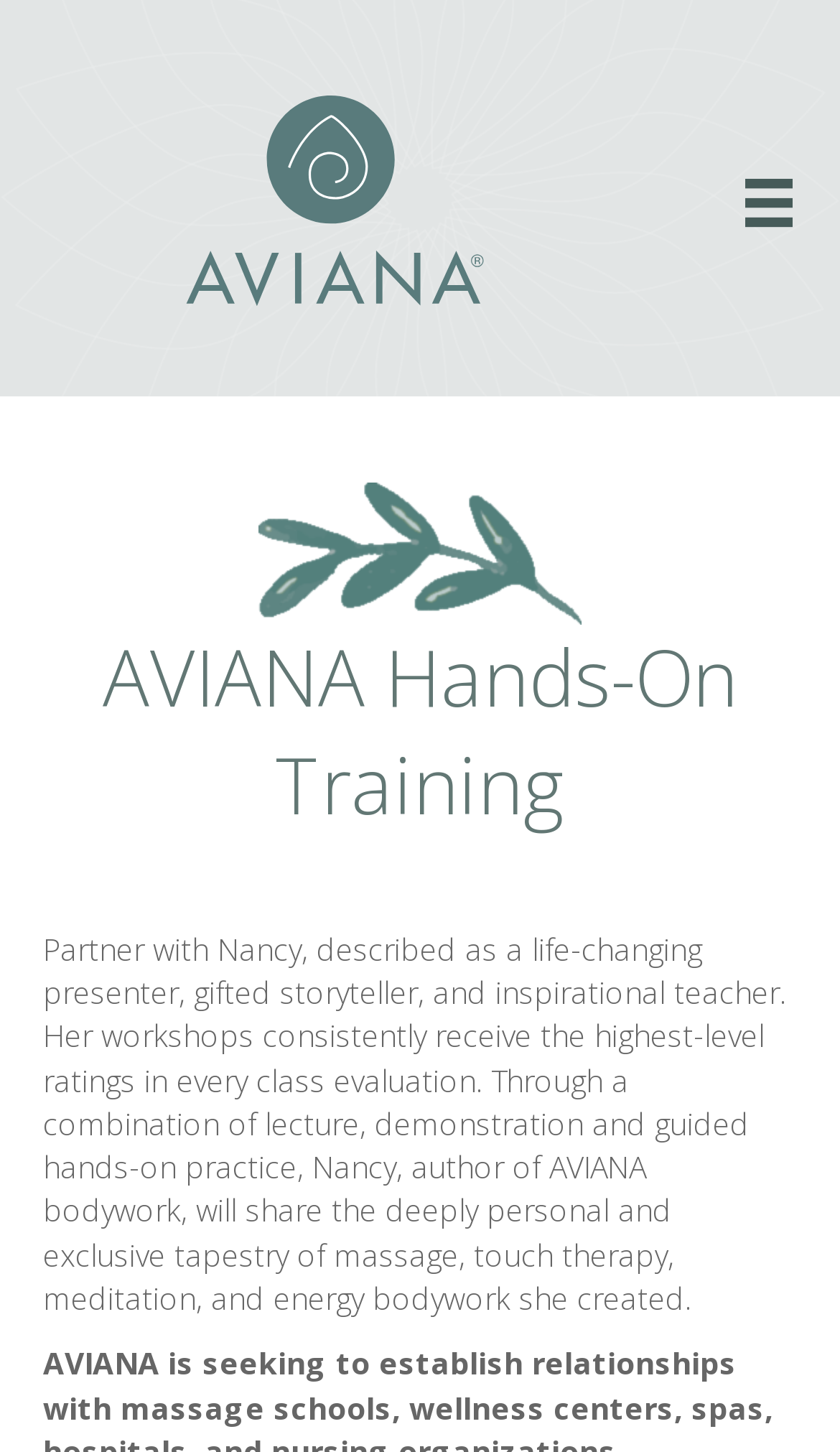Identify and provide the bounding box coordinates of the UI element described: "aria-label="Menu"". The coordinates should be formatted as [left, top, right, bottom], with each number being a float between 0 and 1.

[0.851, 0.103, 0.98, 0.177]